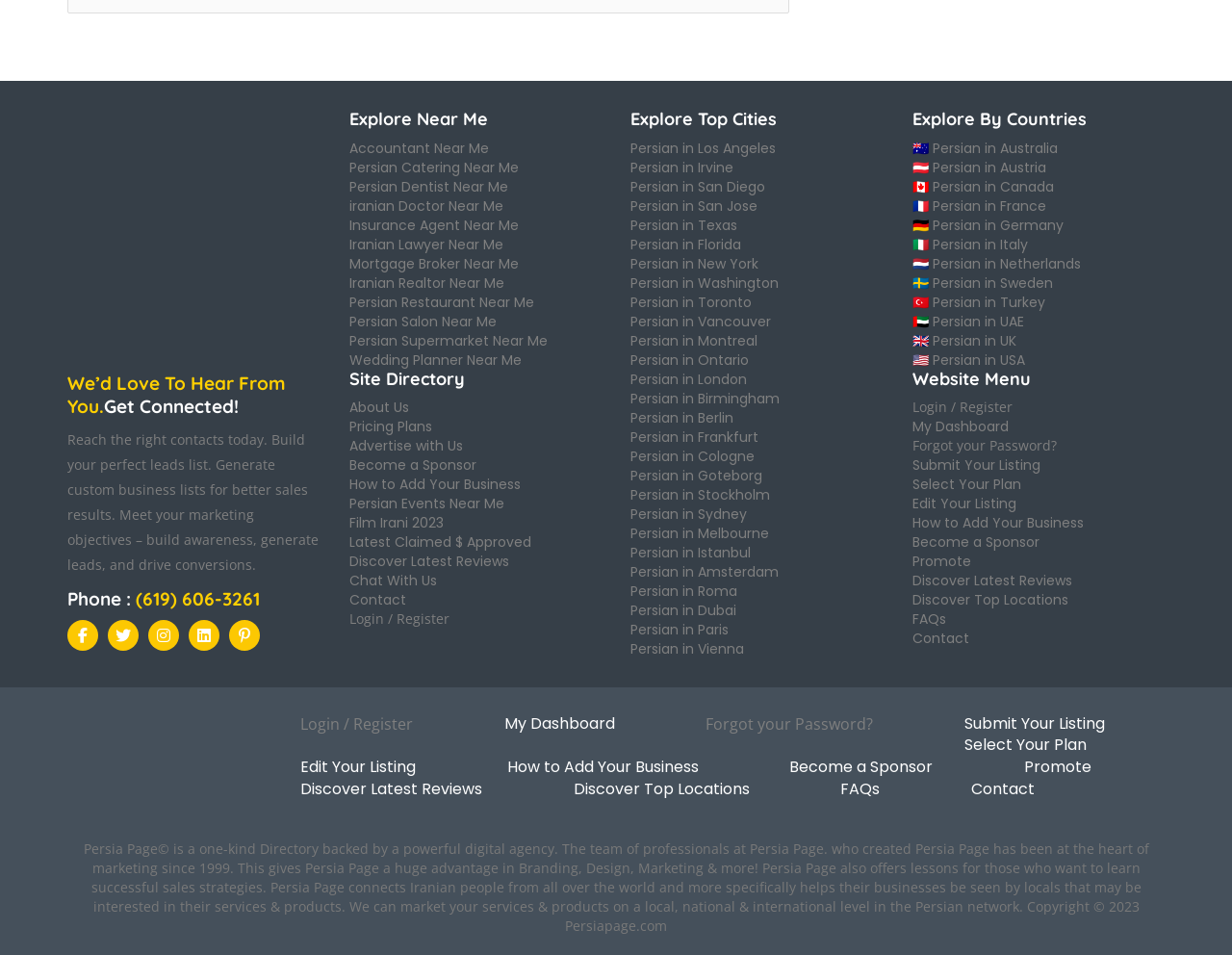How many links are there in the 'Site Directory' section?
Based on the screenshot, provide a one-word or short-phrase response.

14